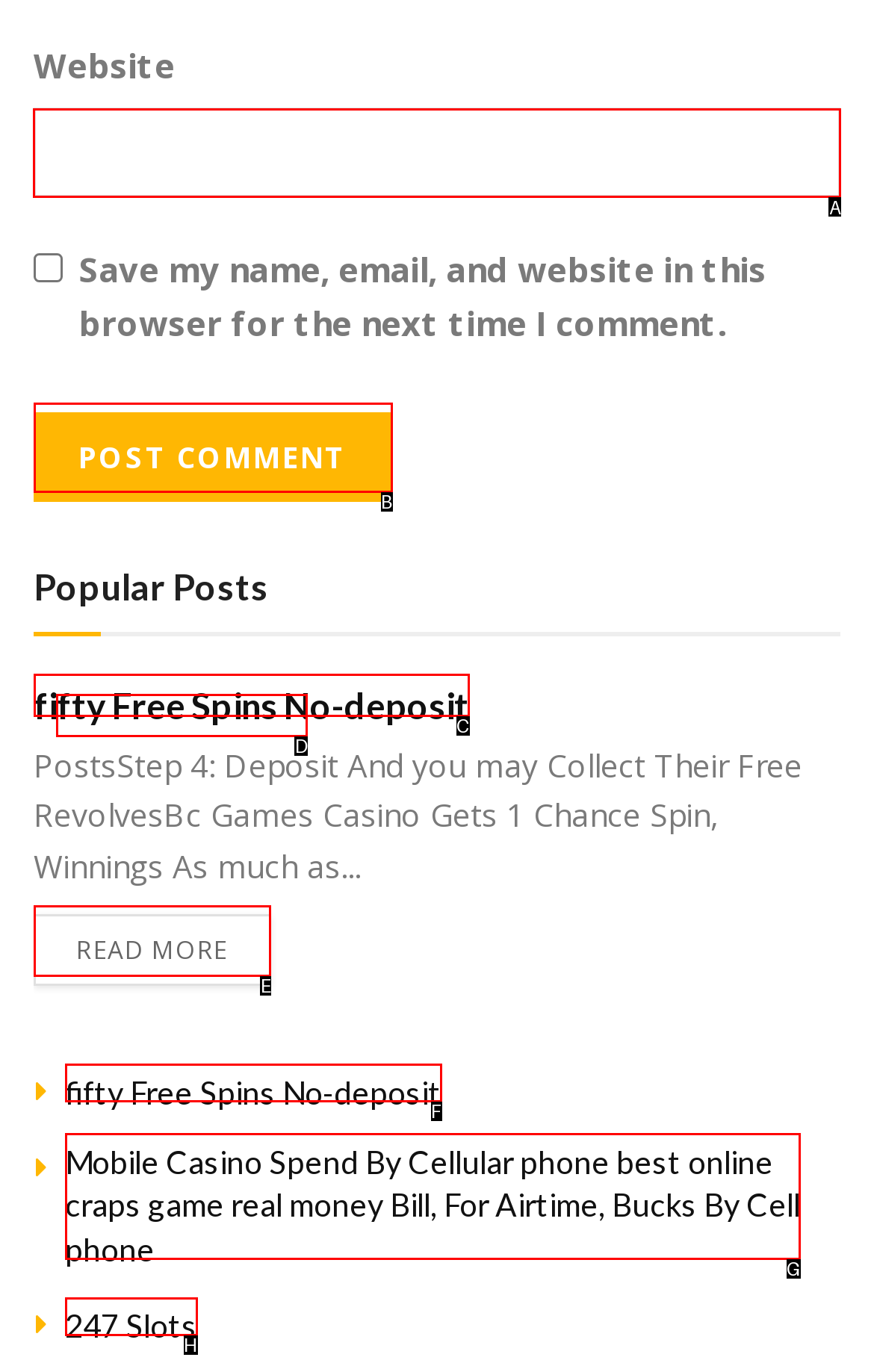Indicate the HTML element that should be clicked to perform the task: Enter website Reply with the letter corresponding to the chosen option.

A